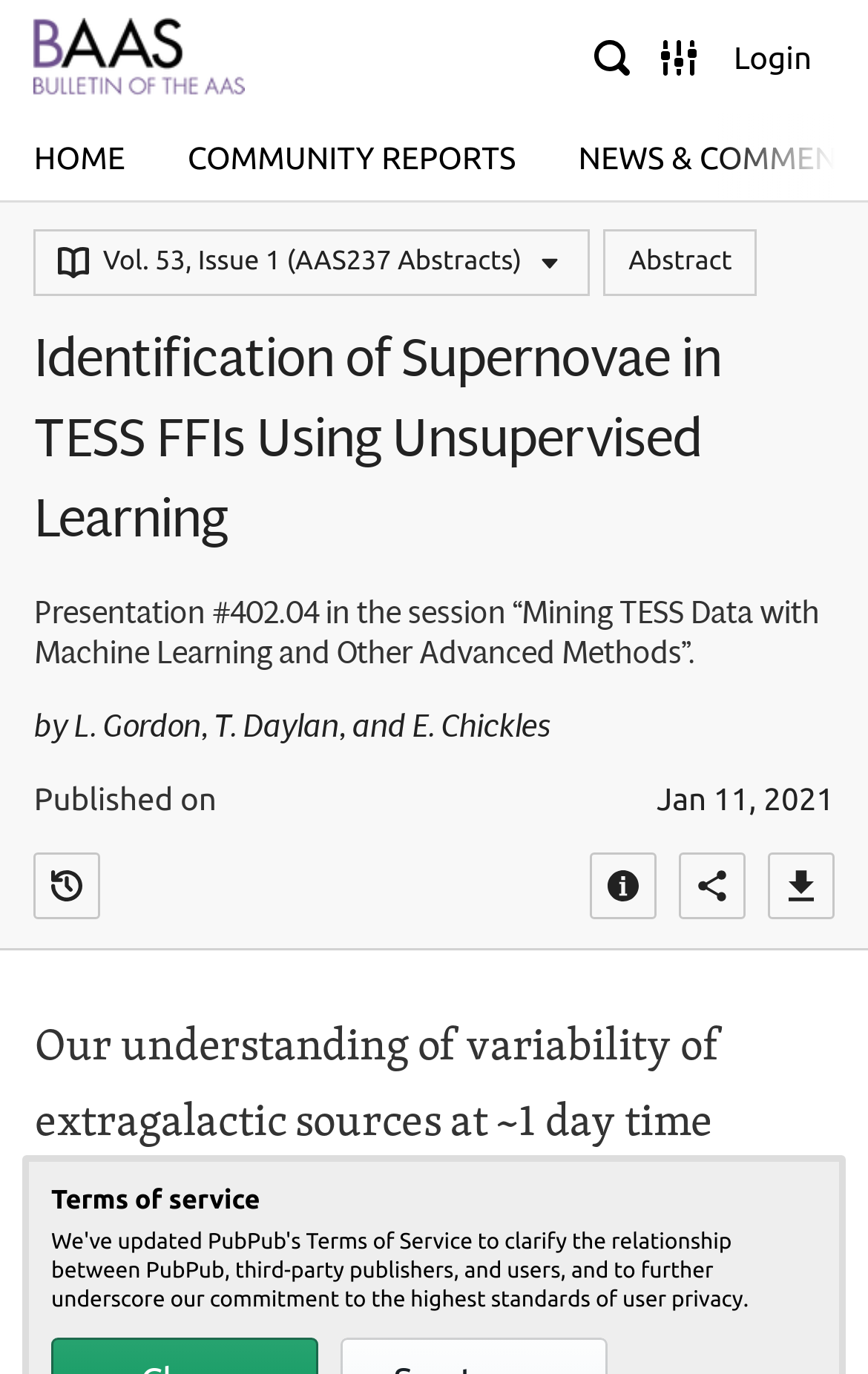Find and indicate the bounding box coordinates of the region you should select to follow the given instruction: "Search the database".

[0.666, 0.017, 0.743, 0.066]